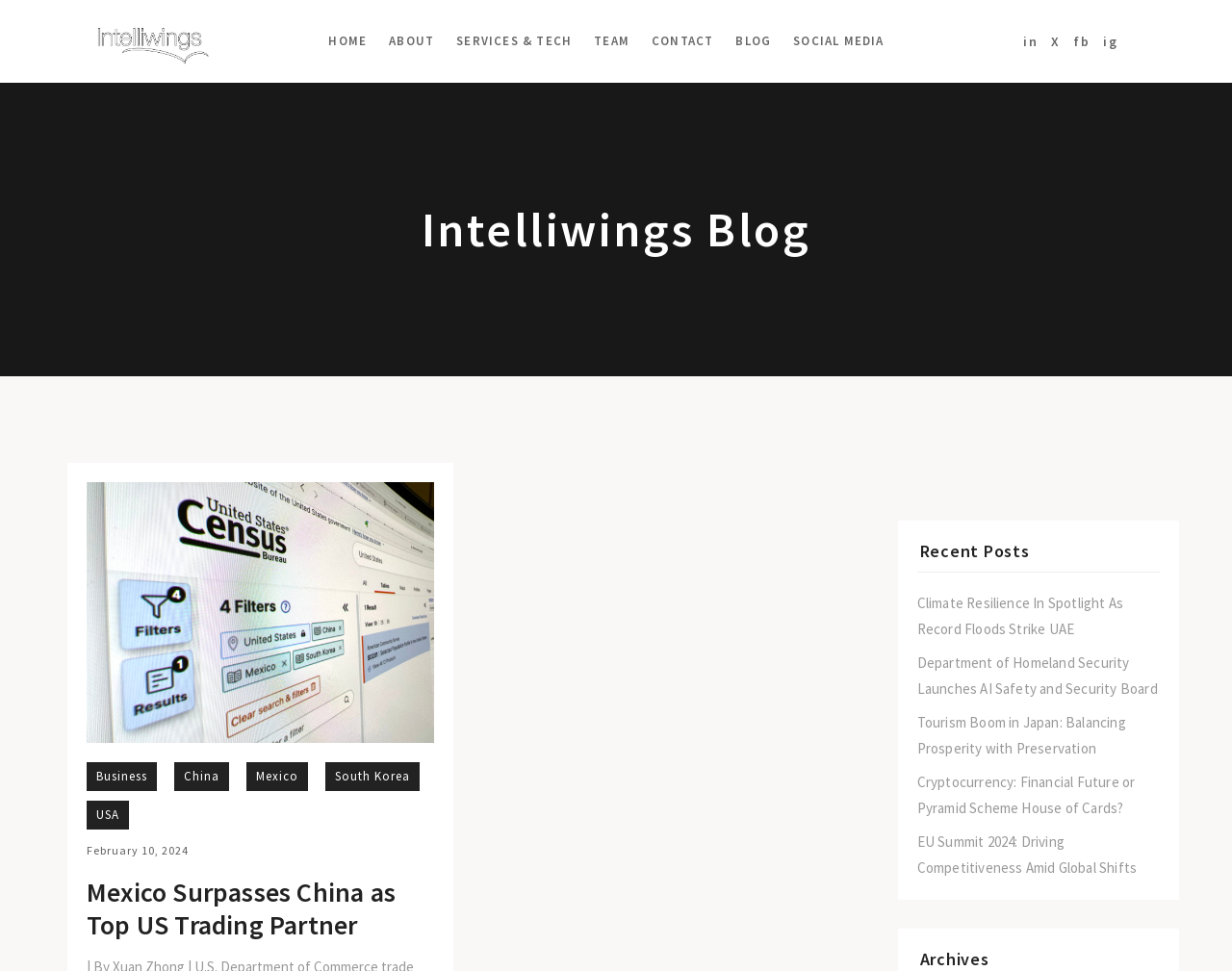Offer a comprehensive description of the webpage’s content and structure.

The webpage is about Intelliwings, a company focused on Mexico. At the top, there is a logo of Intelliwings, an image accompanied by a link with the same name. Below the logo, there is a navigation menu with seven links: HOME, ABOUT, SERVICES & TECH, TEAM, CONTACT, BLOG, and SOCIAL MEDIA. 

To the right of the navigation menu, there are three social media links: in, X, and fb, followed by ig. 

Below the navigation menu, there is a heading "Intelliwings Blog". Underneath, there are five links to different countries: Business, China, Mexico, South Korea, and USA. 

Further down, there is a link to a specific date, February 10, 2024, followed by a news article titled "Mexico Surpasses China as Top US Trading Partner". 

On the right side of the page, there is a section titled "Recent Posts" with four news articles: "Climate Resilience In Spotlight As Record Floods Strike UAE", "Department of Homeland Security Launches AI Safety and Security Board", "Tourism Boom in Japan: Balancing Prosperity with Preservation", and "Cryptocurrency: Financial Future or Pyramid Scheme House of Cards?", and "EU Summit 2024: Driving Competitiveness Amid Global Shifts".